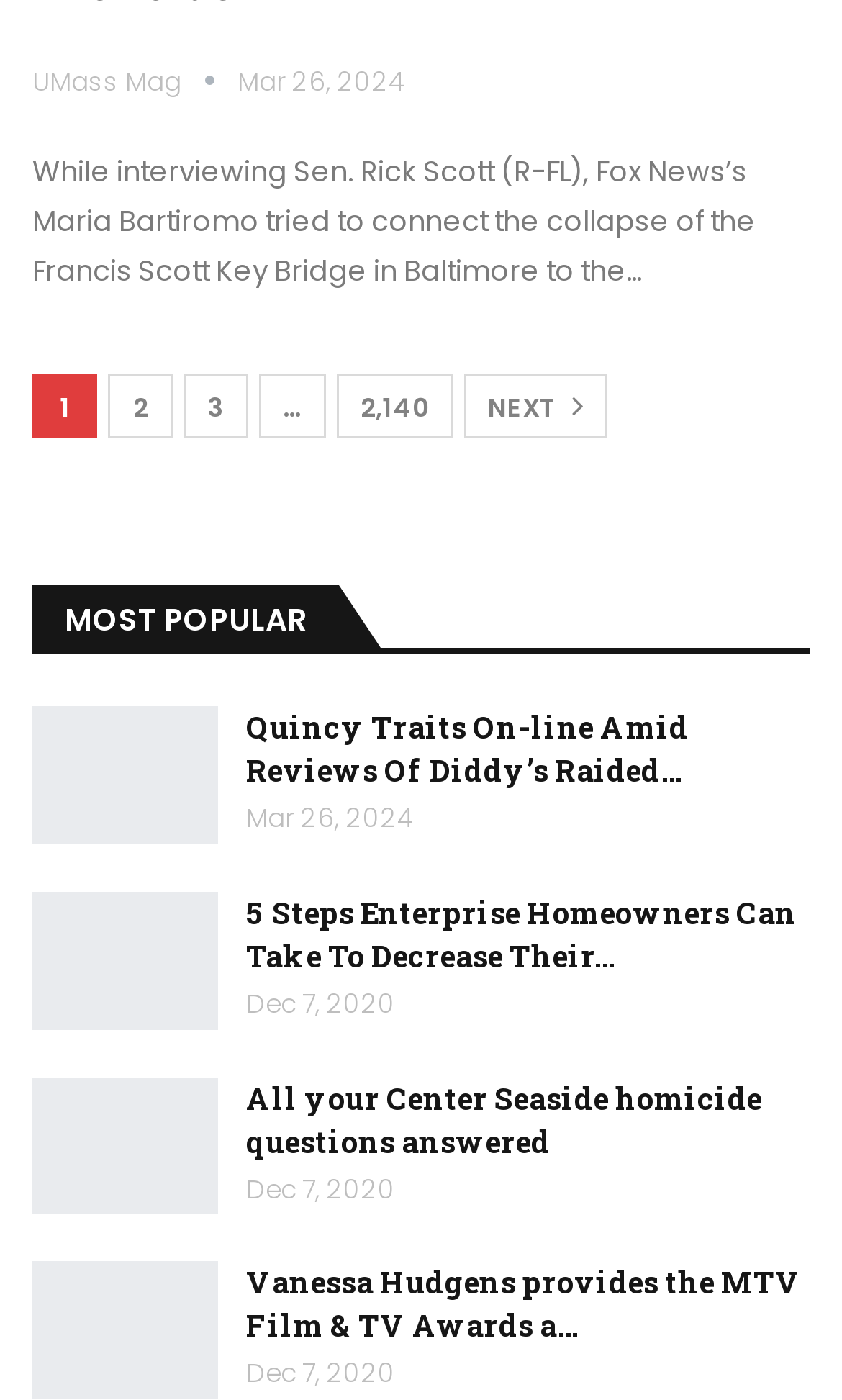Please determine the bounding box coordinates of the section I need to click to accomplish this instruction: "Go to the next page".

[0.551, 0.267, 0.721, 0.313]